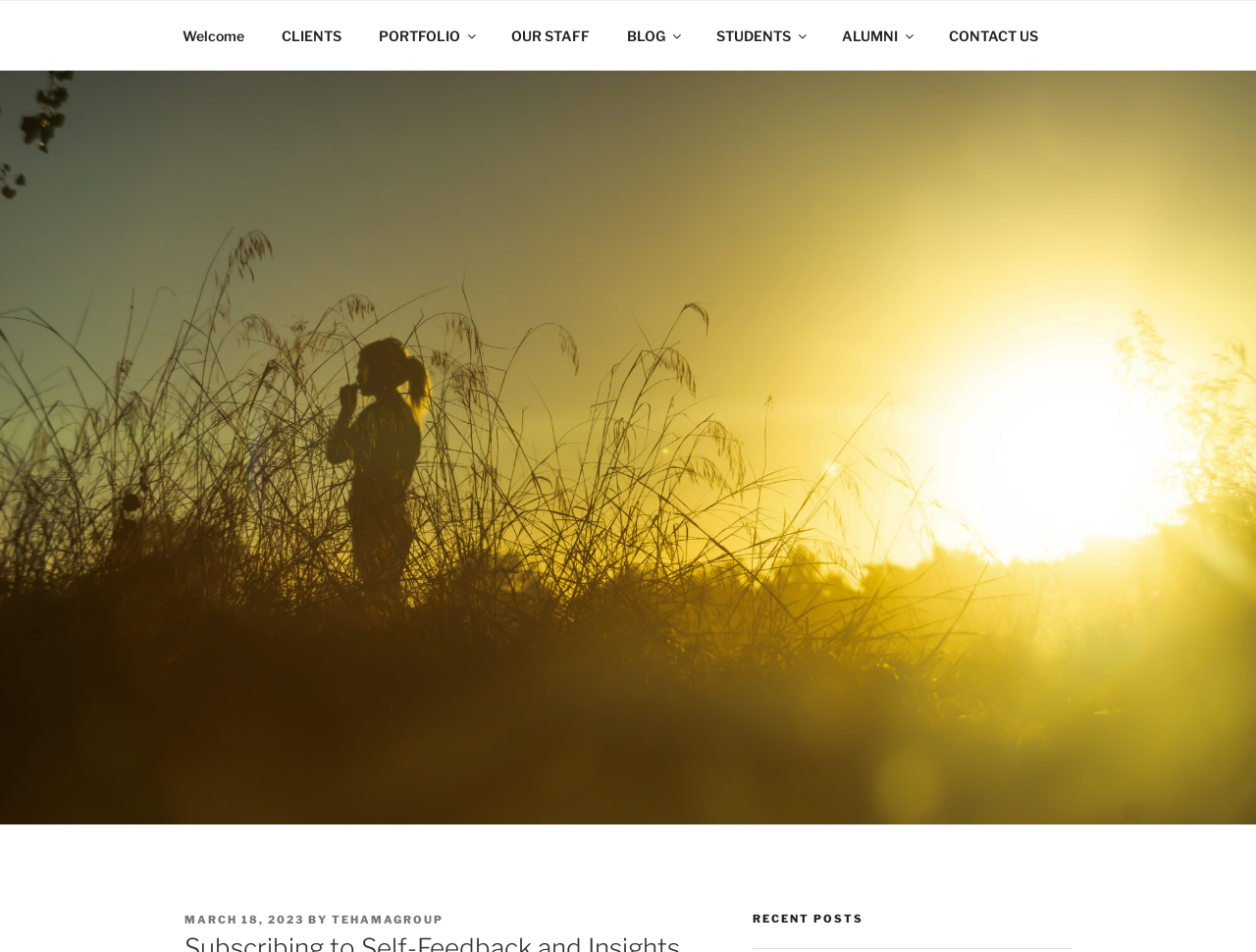Provide a one-word or one-phrase answer to the question:
What is the author of the posted article?

TEHAMAGROUP